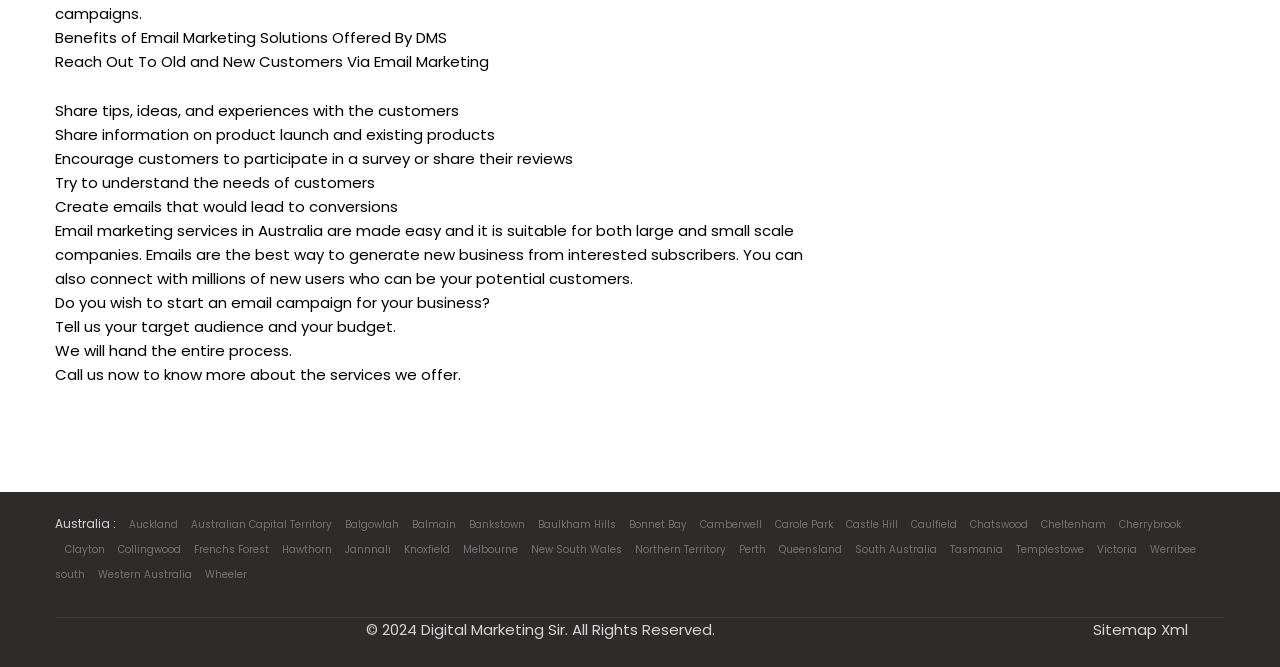Locate the bounding box coordinates of the element you need to click to accomplish the task described by this instruction: "Call to know more about the services".

[0.043, 0.546, 0.36, 0.577]